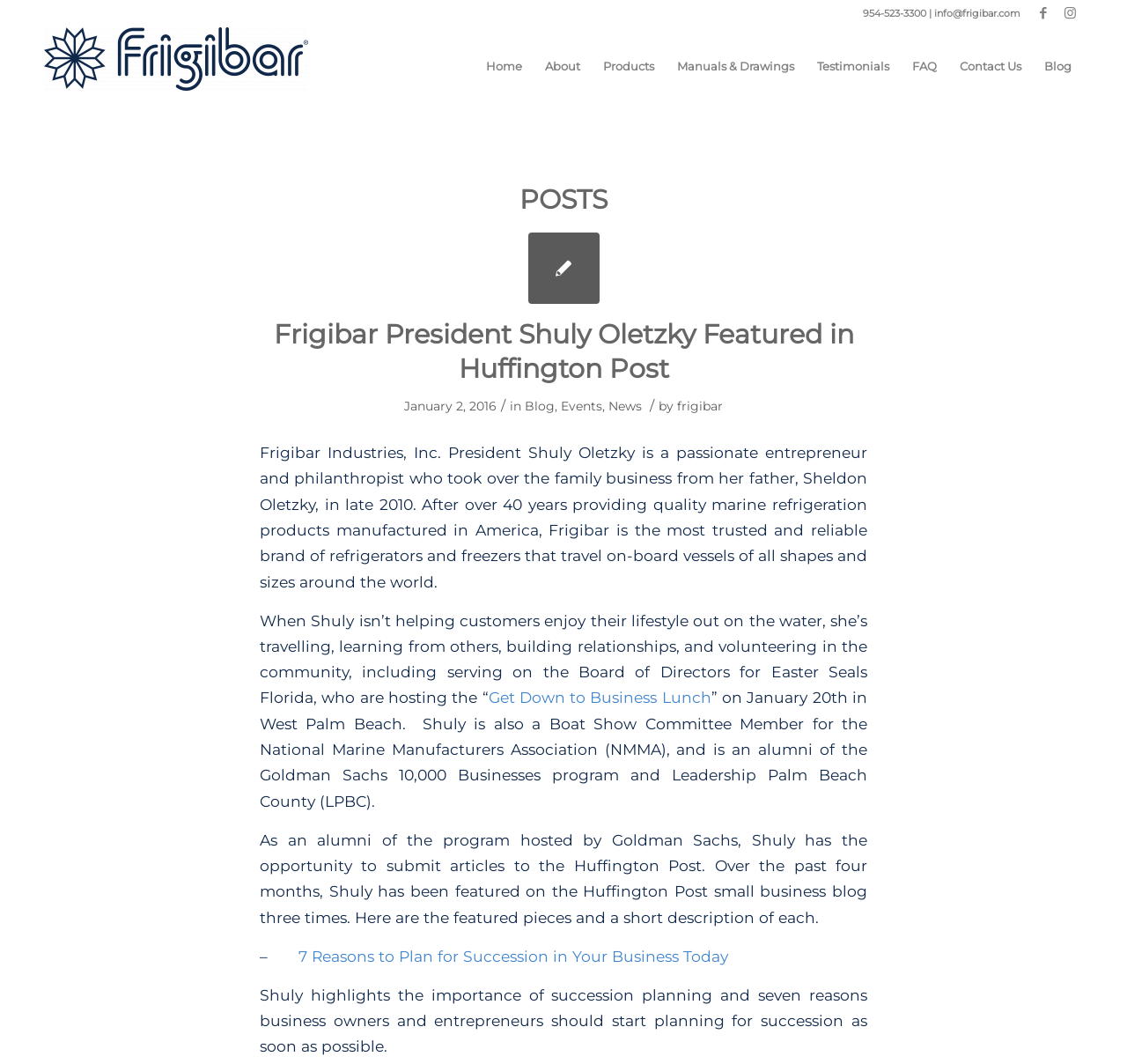Please determine the bounding box coordinates for the element that should be clicked to follow these instructions: "Contact Frigibar via email".

[0.829, 0.007, 0.905, 0.018]